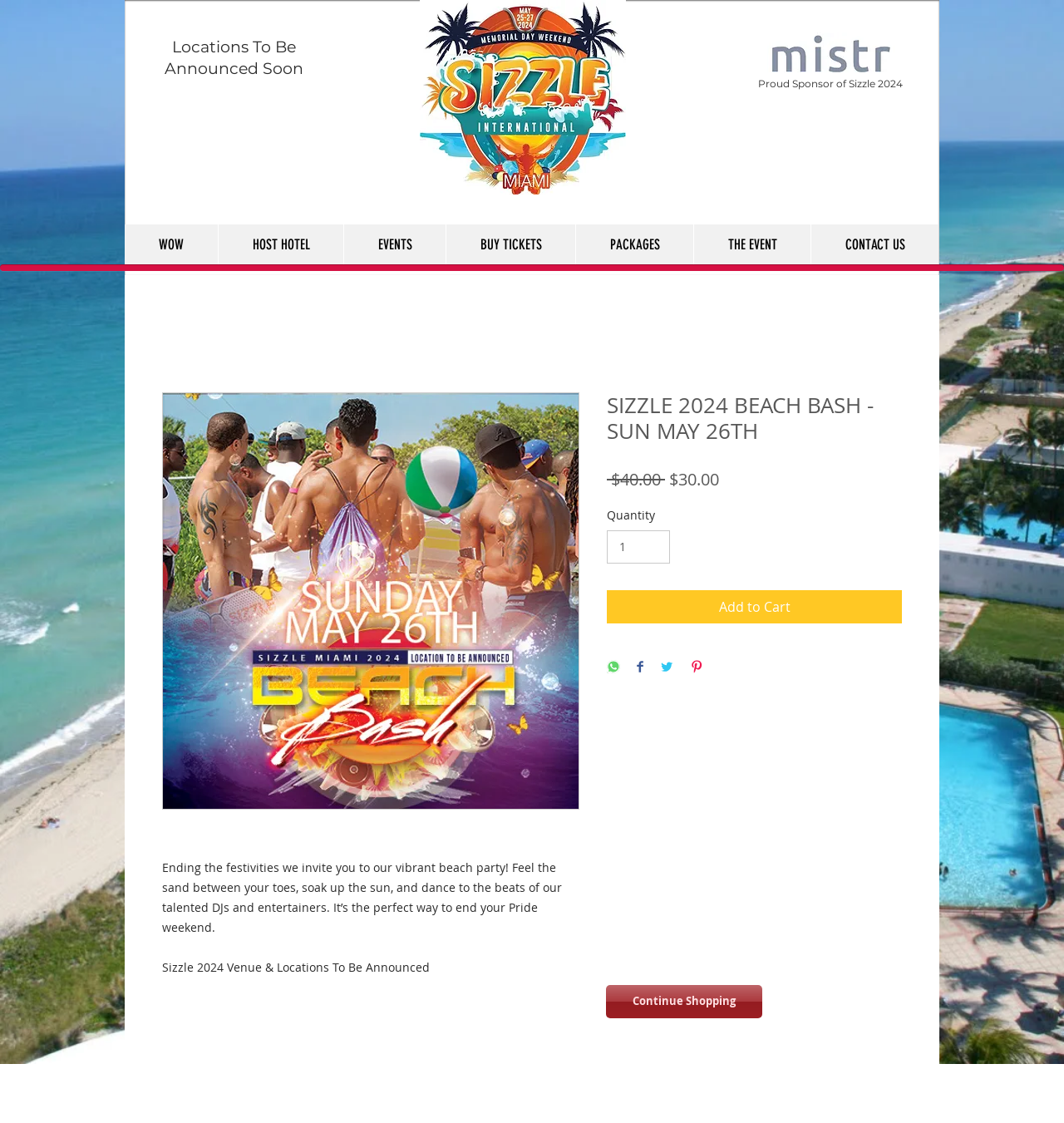Give an extensive and precise description of the webpage.

The webpage appears to be an event page for "Sizzle 2024 Beach Bash" taking place on Sun, May 26th. At the top, there is a logo of "Sizzle 2024" and a navigation menu with links to "WOW", "HOST HOTEL", "EVENTS", "BUY TICKETS", "PACKAGES", "THE EVENT", and "CONTACT US".

Below the navigation menu, there is a section with a heading "SIZZLE 2024 BEACH BASH - SUN MAY 26TH" and an image with the same title. This section contains a brief description of the event, inviting users to a vibrant beach party. There is also a mention of the venue and locations to be announced soon.

On the right side of this section, there is a ticket pricing information with regular and sale prices, as well as a quantity selector and an "Add to Cart" button. Below this, there are social media sharing buttons for WhatsApp, Facebook, Twitter, and Pinterest.

At the bottom of the page, there is a "Continue Shopping" link. There are also two sponsor logos, one for "mistr.jpg" and another for "sizzle2024logo.jpg", placed at the top of the page.